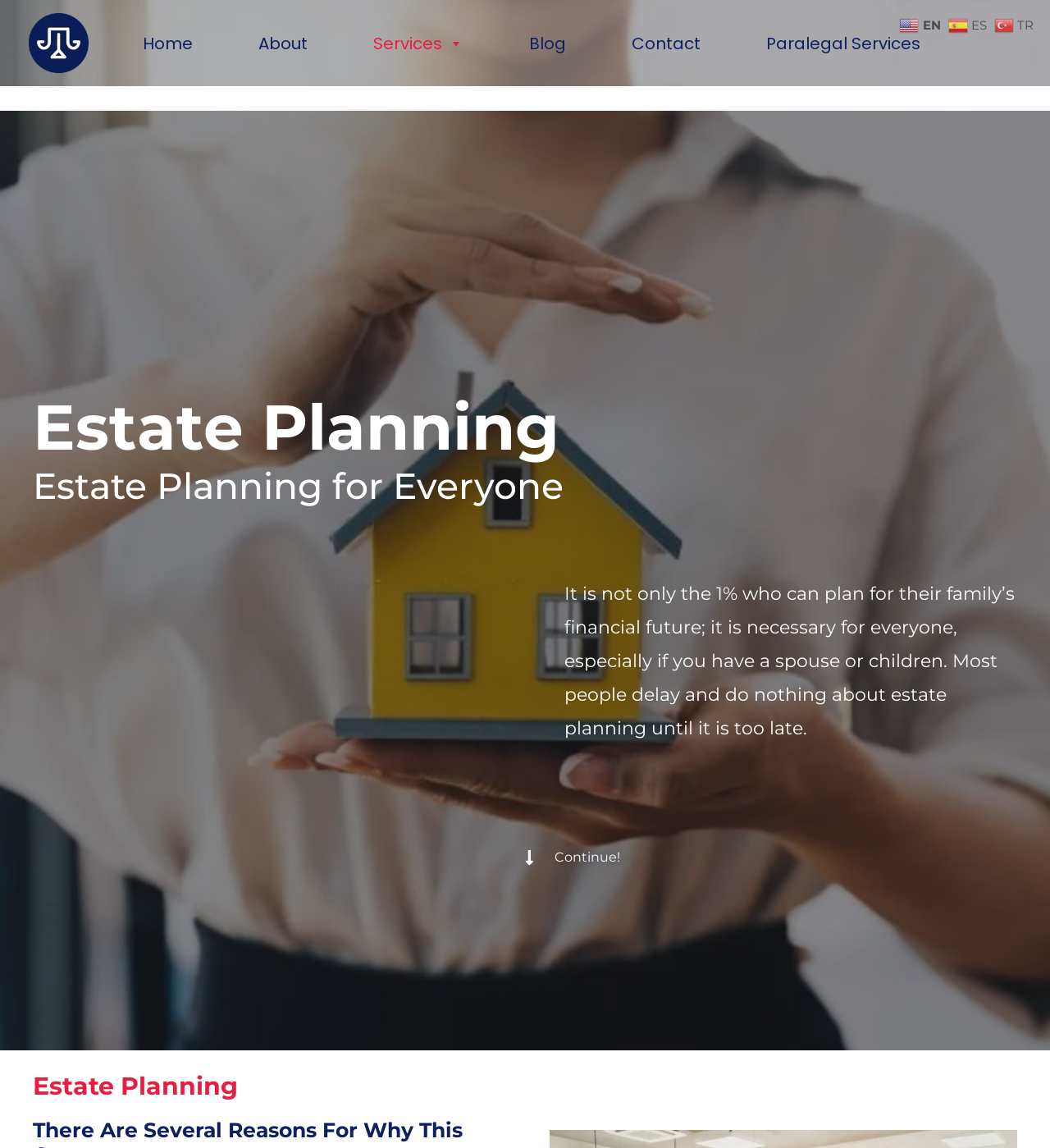Provide the bounding box coordinates in the format (top-left x, top-left y, bottom-right x, bottom-right y). All values are floating point numbers between 0 and 1. Determine the bounding box coordinate of the UI element described as: aria-label="Tax and Law Research Inc"

[0.027, 0.03, 0.084, 0.043]